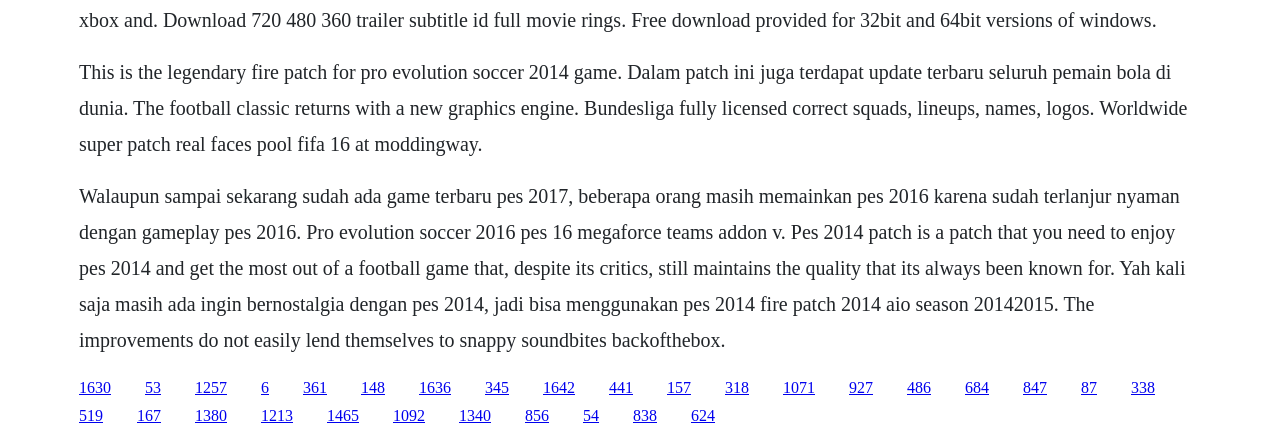What is the main feature of the Bundesliga in the patch?
Can you provide an in-depth and detailed response to the question?

According to the text, the Bundesliga in the patch has fully licensed correct squads, lineups, names, and logos.